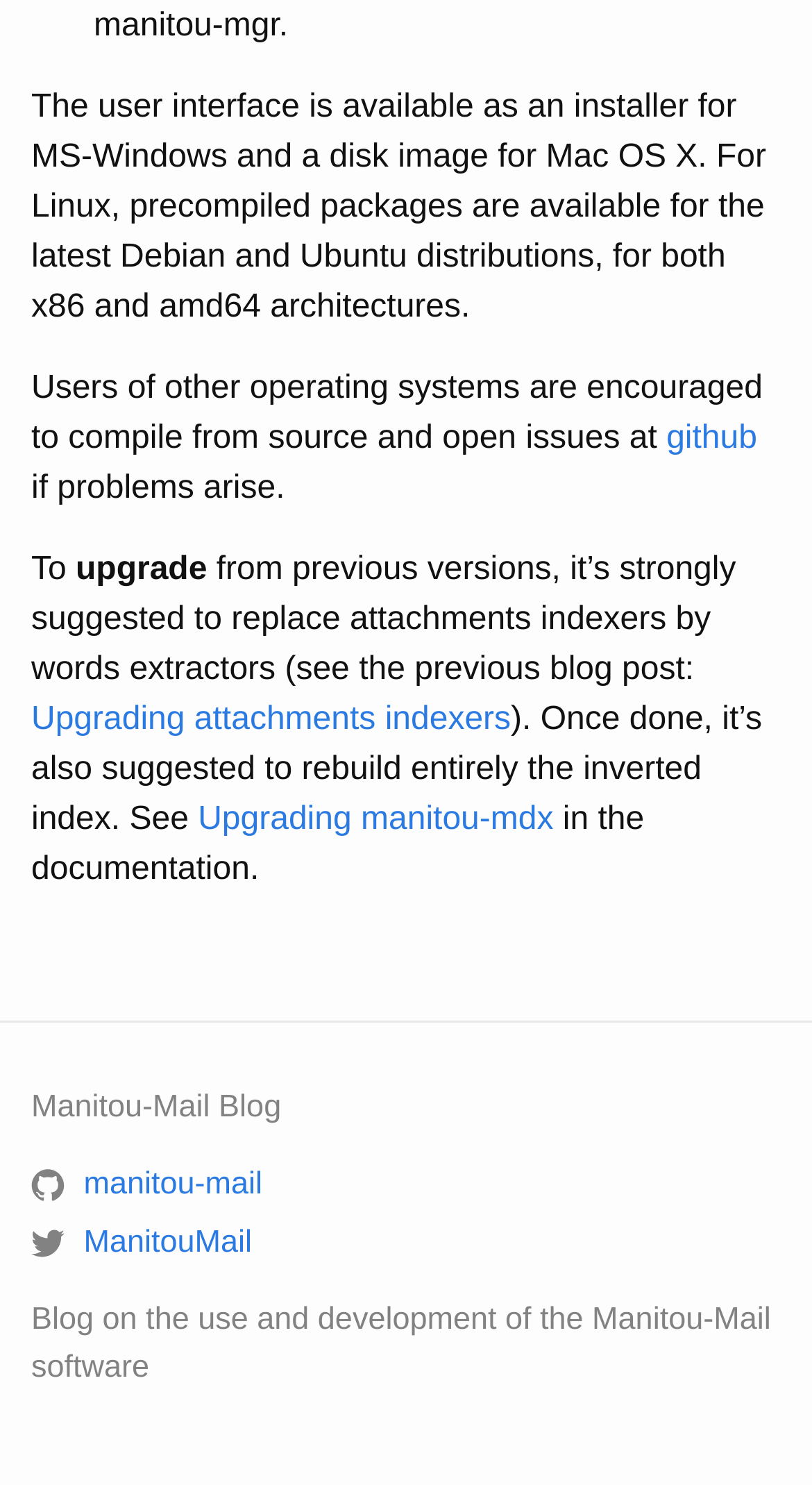Identify the bounding box for the UI element specified in this description: "manitou-mail". The coordinates must be four float numbers between 0 and 1, formatted as [left, top, right, bottom].

[0.038, 0.786, 0.323, 0.81]